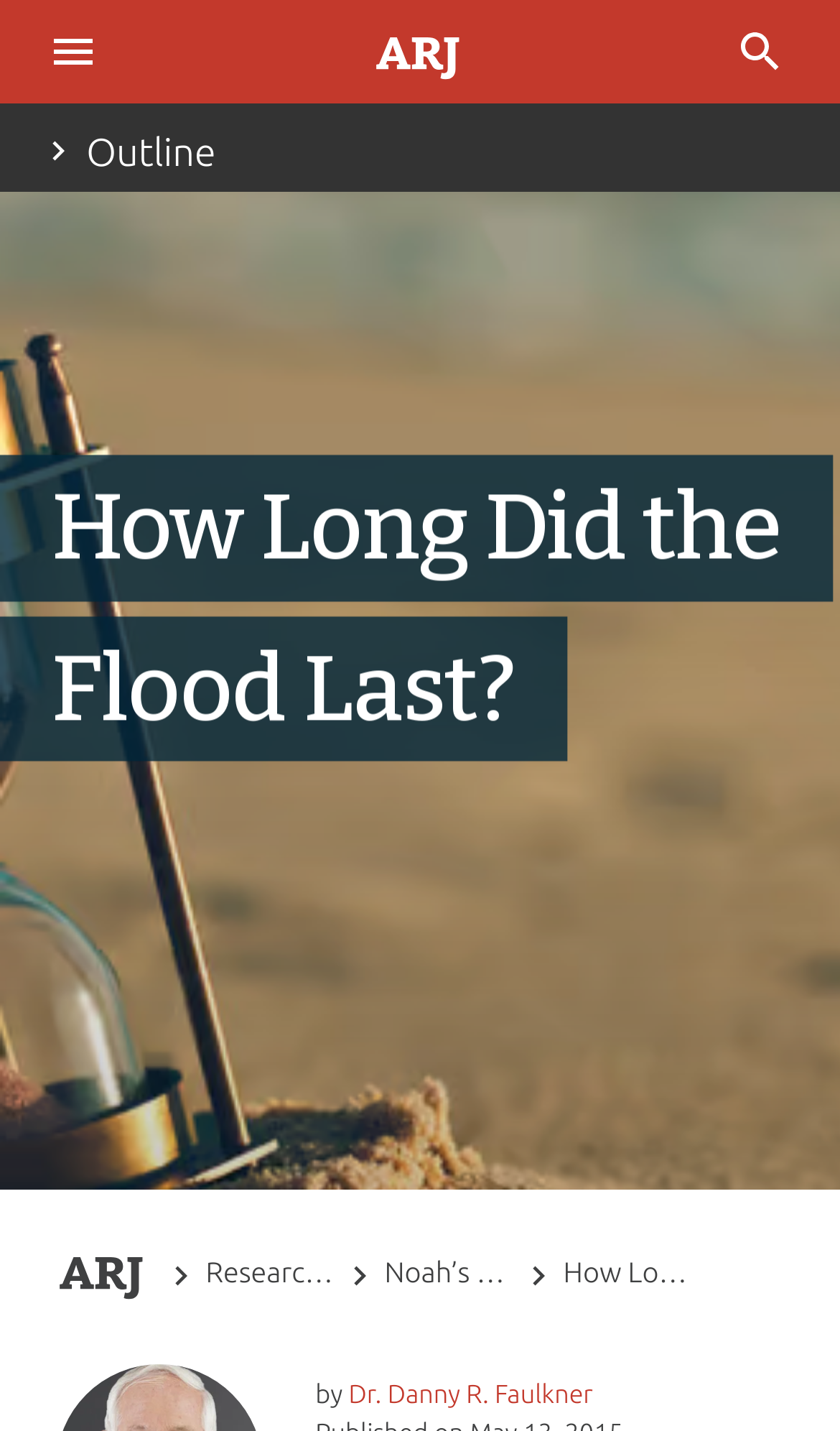From the element description Introduction, predict the bounding box coordinates of the UI element. The coordinates must be specified in the format (top-left x, top-left y, bottom-right x, bottom-right y) and should be within the 0 to 1 range.

[0.01, 0.201, 1.0, 0.268]